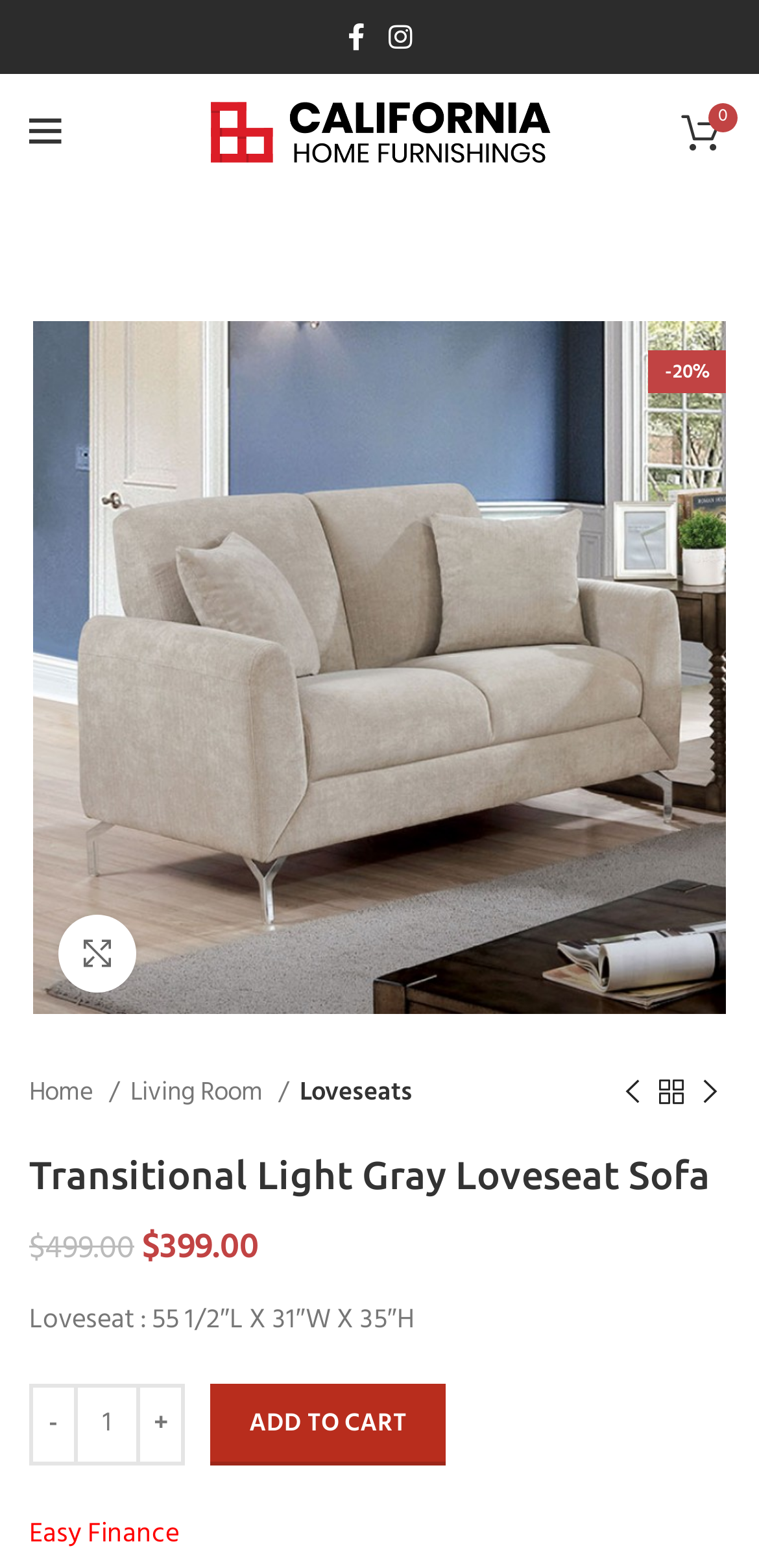Identify the headline of the webpage and generate its text content.

Transitional Light Gray Loveseat Sofa